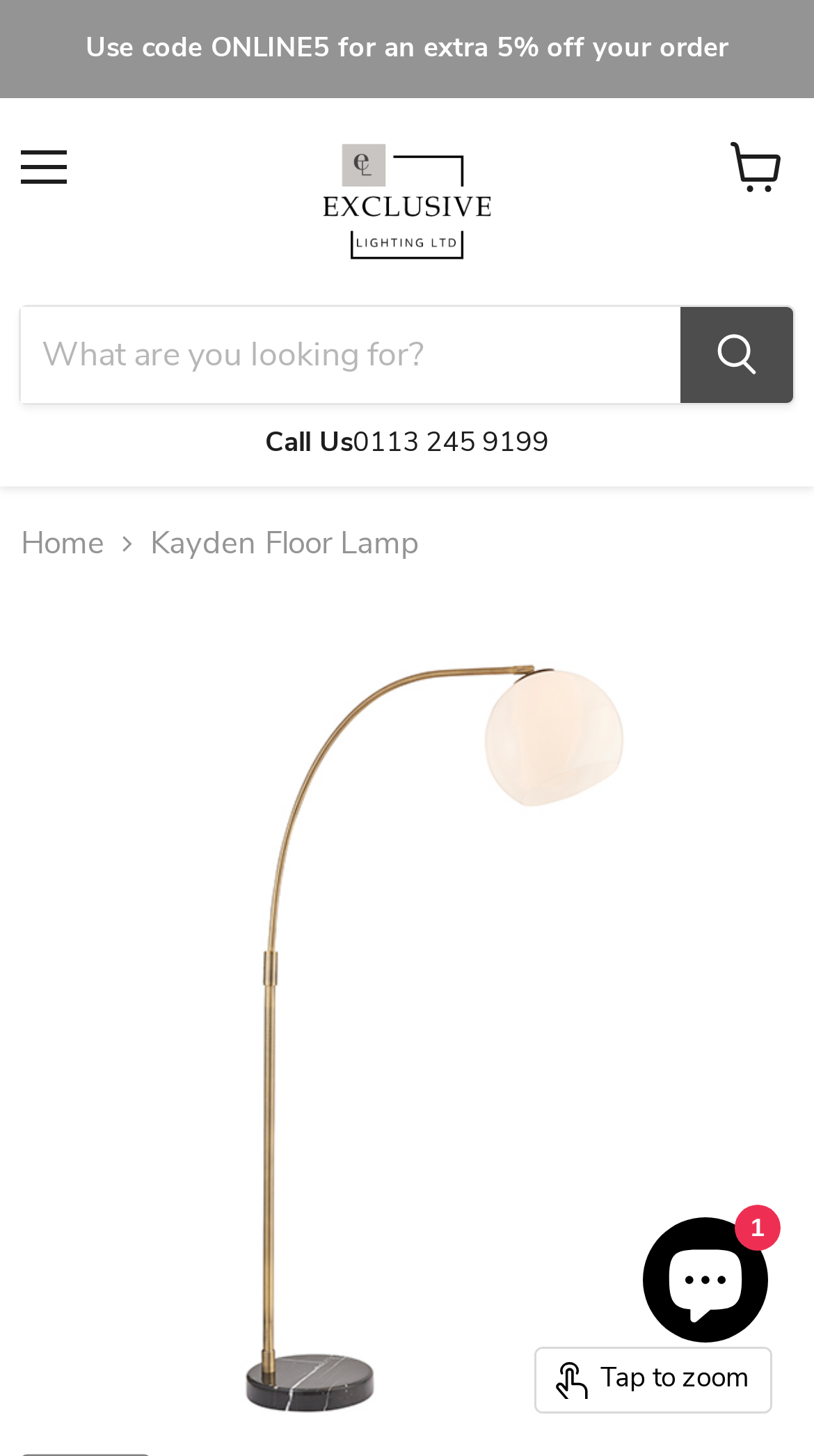Provide the bounding box coordinates for the specified HTML element described in this description: "View cart". The coordinates should be four float numbers ranging from 0 to 1, in the format [left, top, right, bottom].

[0.872, 0.083, 0.987, 0.146]